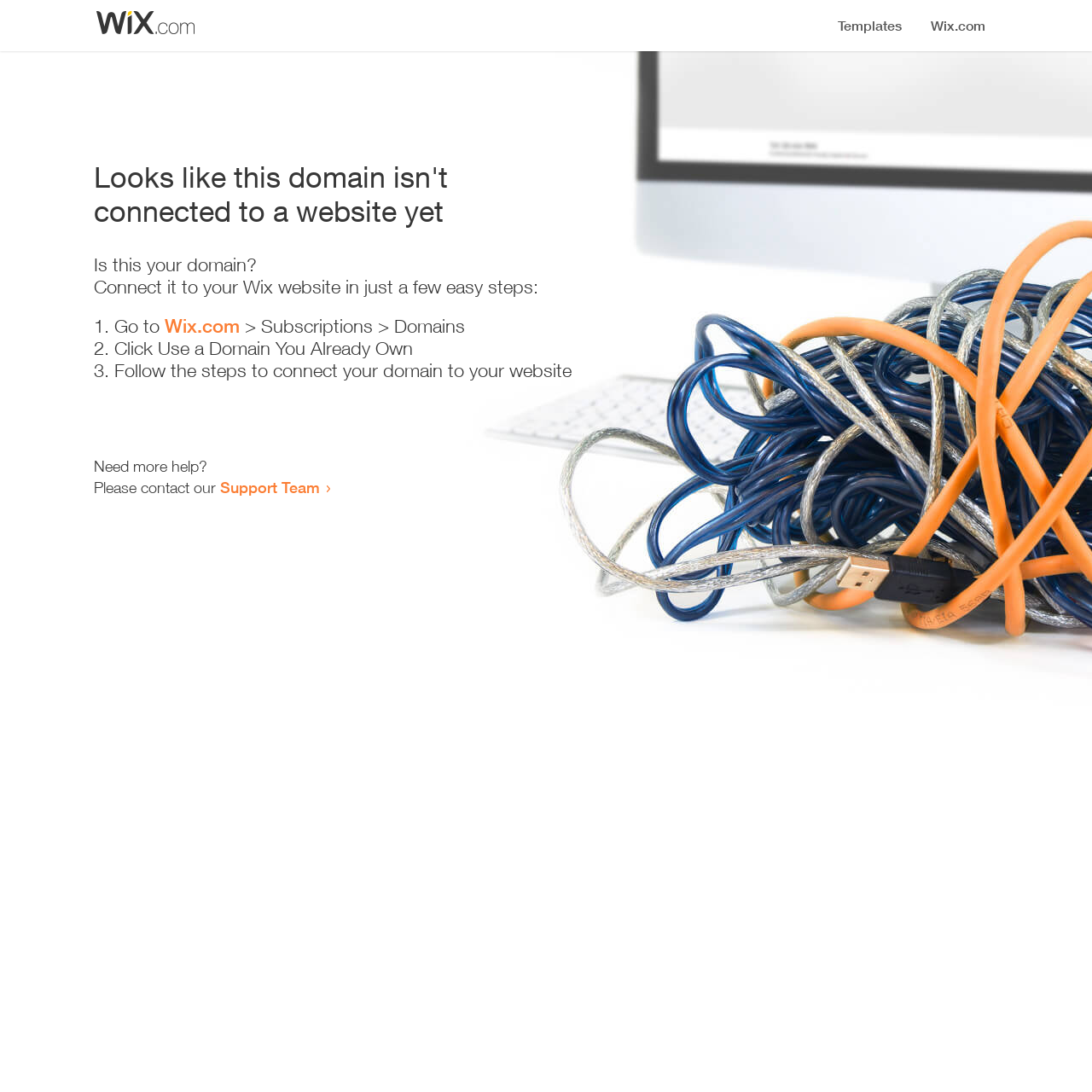Can you identify and provide the main heading of the webpage?

Looks like this domain isn't
connected to a website yet